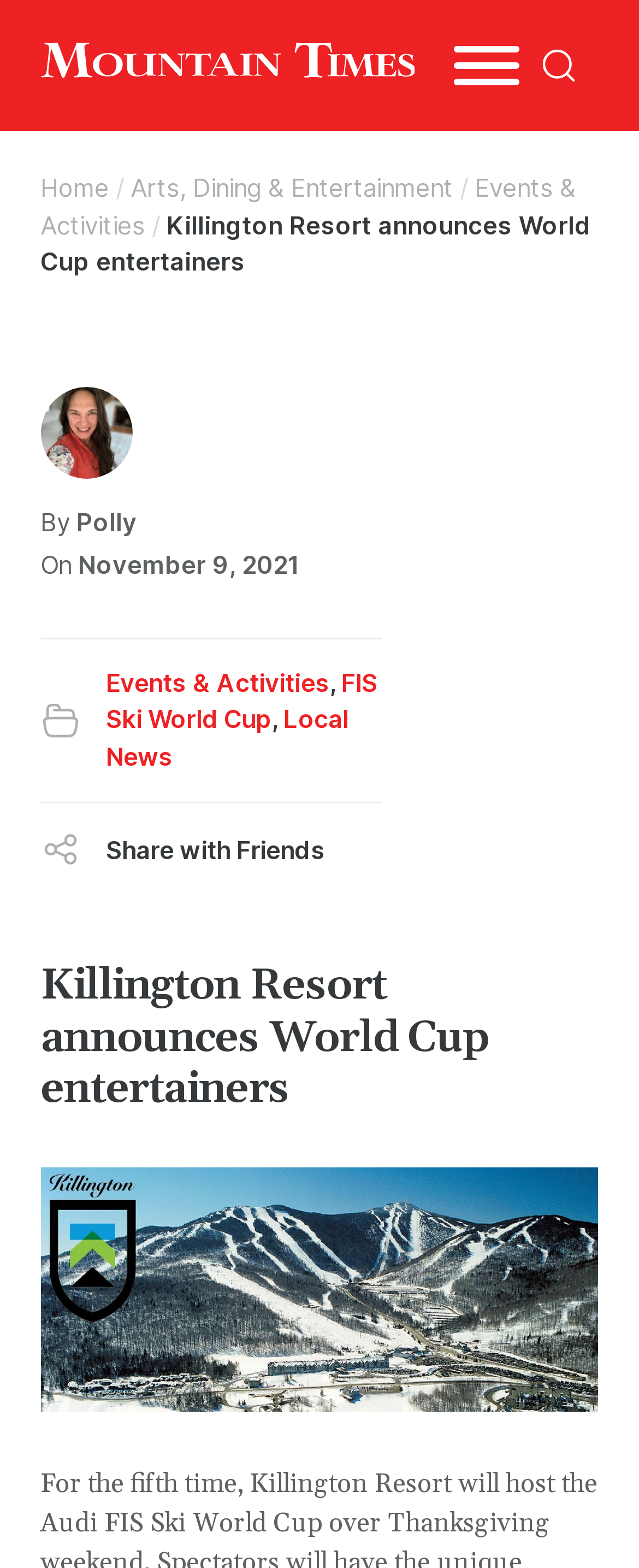What is the name of the resort hosting the Audi FIS Ski World Cup?
Utilize the image to construct a detailed and well-explained answer.

The name of the resort hosting the Audi FIS Ski World Cup can be found in the breadcrumbs navigation section, where it is written as 'Killington Resort announces World Cup entertainers'.